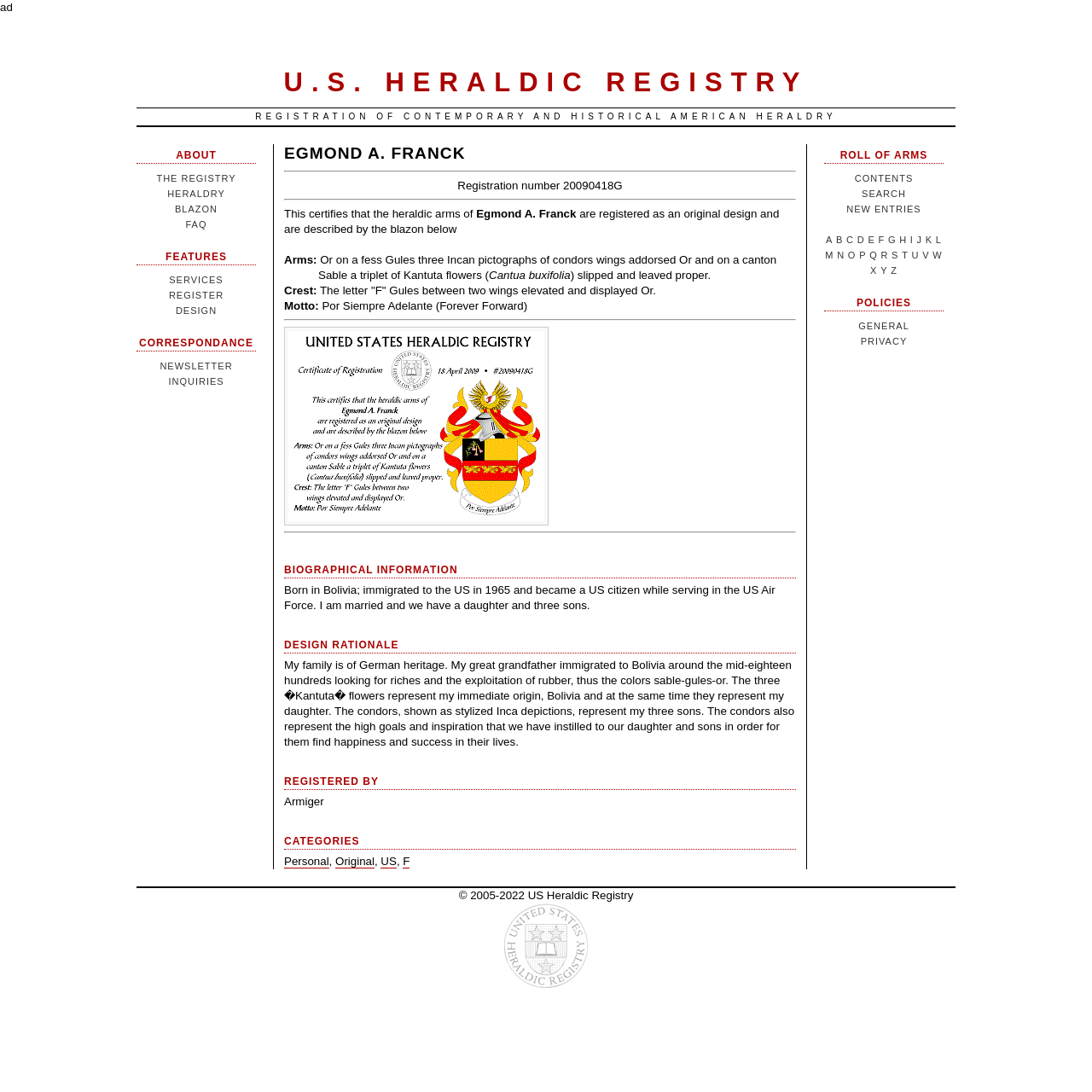What is the country where Egmond A. Franck was born?
Analyze the image and deliver a detailed answer to the question.

I found the answer by looking at the biographical information section, which states 'Born in Bolivia; immigrated to the US in 1965 and became a US citizen while serving in the US Air Force'.